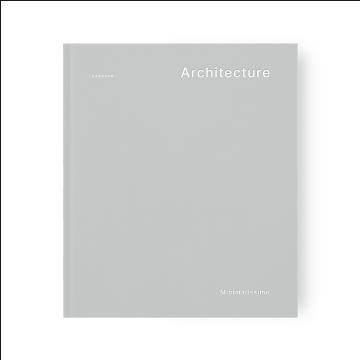What is the color of the title typography?
Based on the screenshot, respond with a single word or phrase.

White